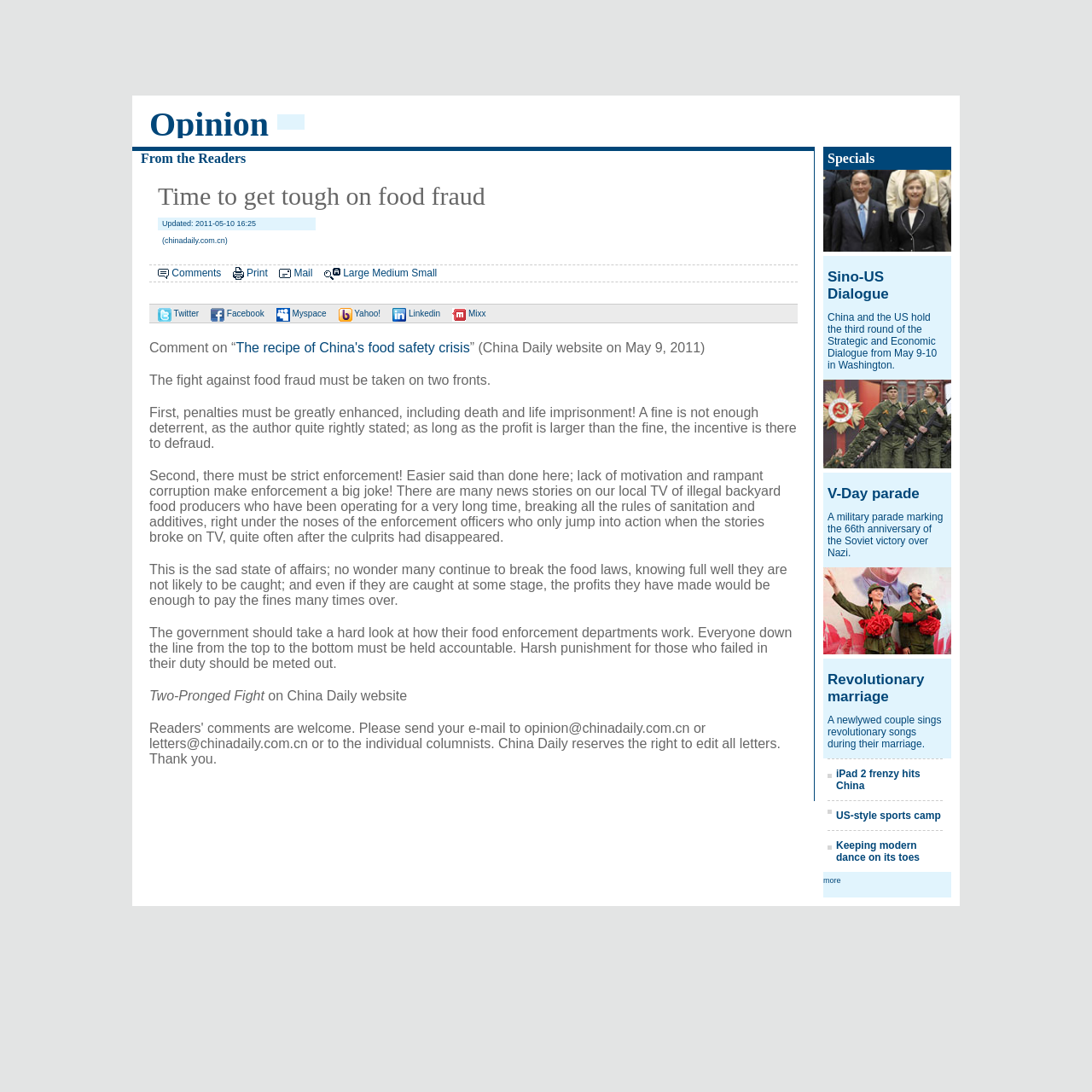Kindly determine the bounding box coordinates for the area that needs to be clicked to execute this instruction: "Click on 'The recipe of China's food safety crisis'".

[0.216, 0.311, 0.43, 0.325]